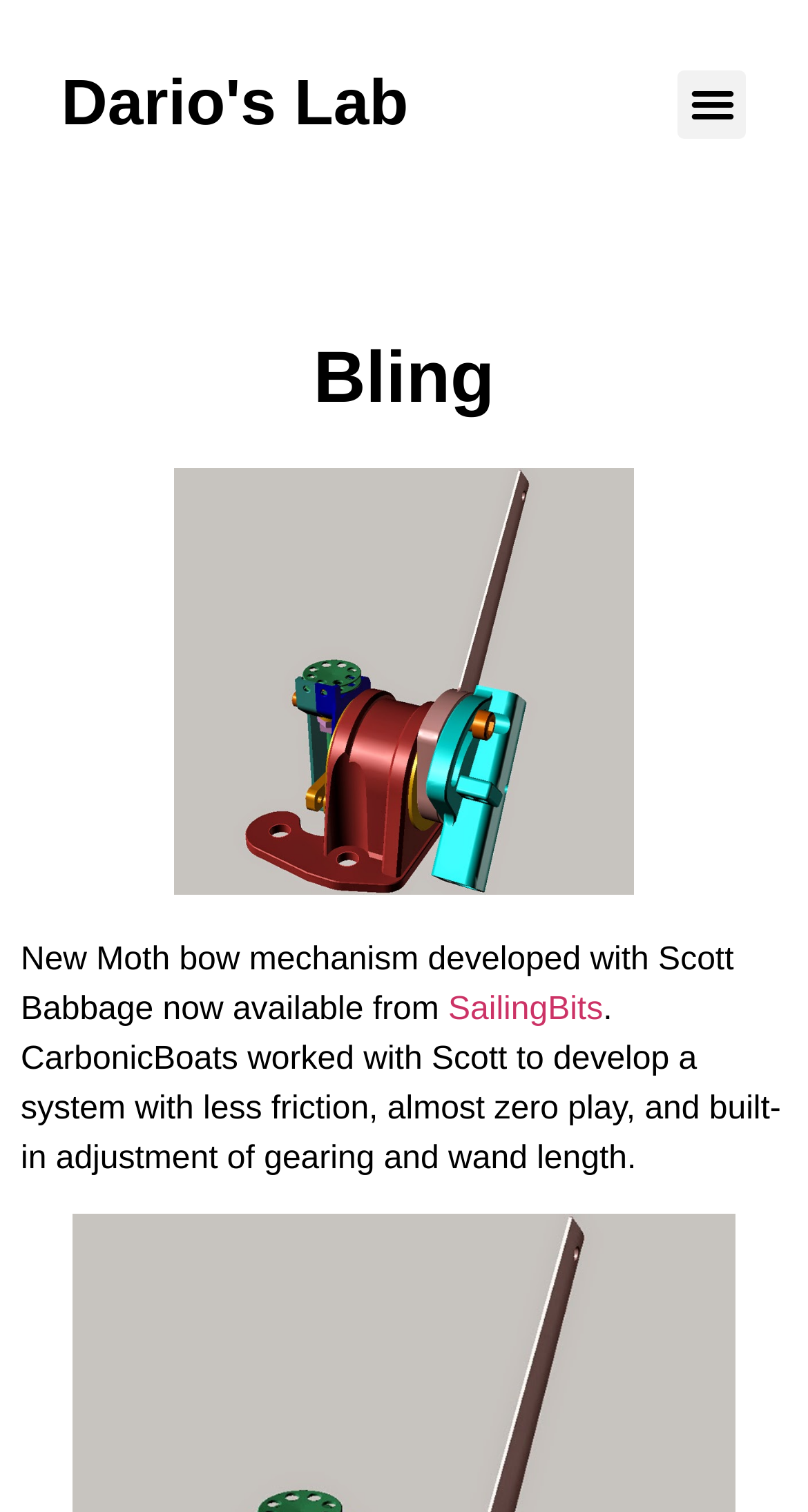Provide your answer to the question using just one word or phrase: What is the name of the company that worked with Scott?

CarbonicBoats